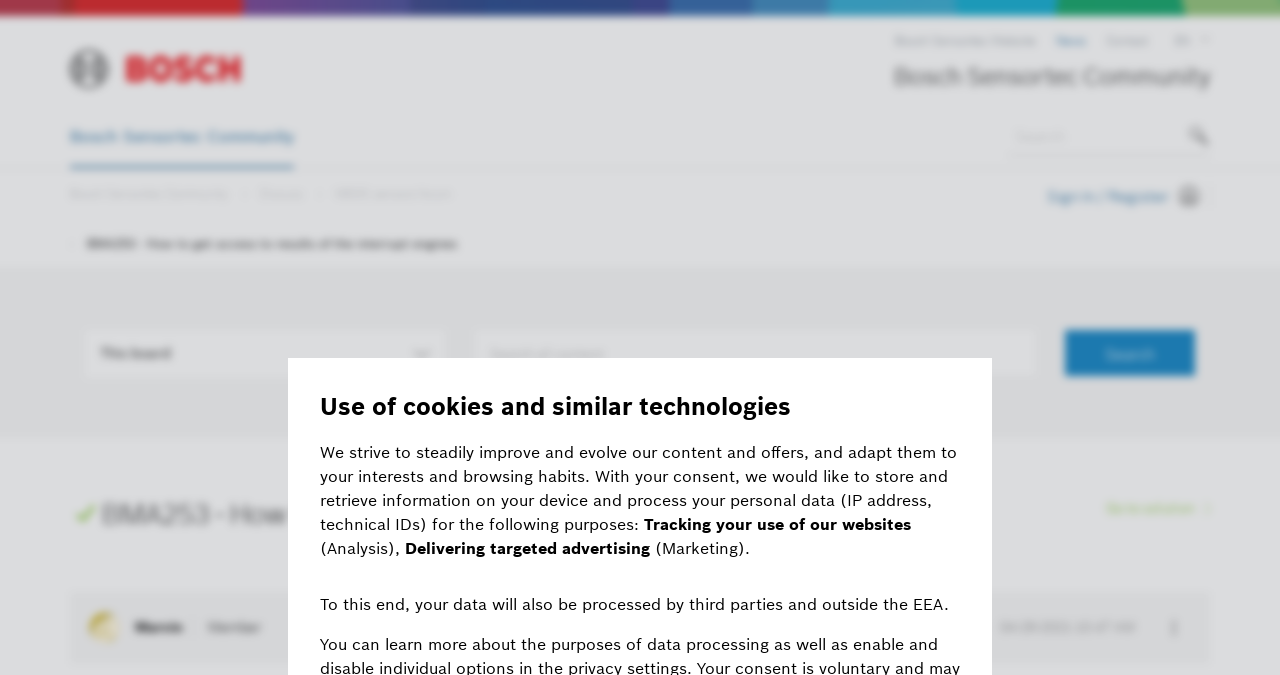Who is the author of the current post?
Refer to the image and offer an in-depth and detailed answer to the question.

I found the author of the current post by looking at the bottom-left corner of the webpage, where it says 'View Profile of Marvin', indicating that the author of the current post is Marvin.